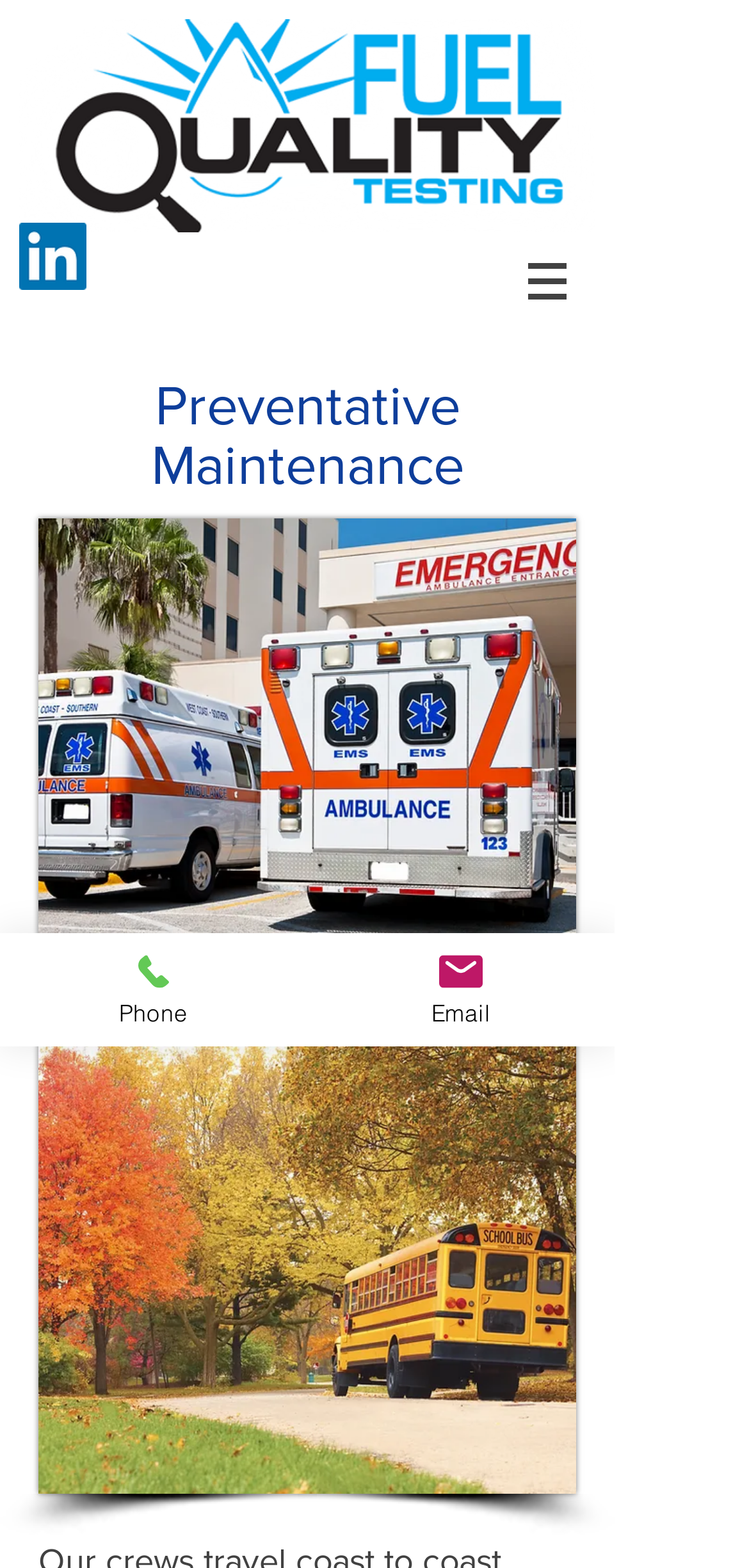Create a detailed summary of all the visual and textual information on the webpage.

The webpage is about preventative maintenance, specifically related to fuel quality. At the top right corner, there is a navigation menu labeled "Site" with a button that has a popup menu. The button is accompanied by a small image. 

On the top left side, there is a social bar with a LinkedIn social icon, which is an image link. Below the social bar, there is a heading that reads "Preventative Maintenance". 

Below the heading, there is a section that appears to be related to school buses, taking up most of the middle section of the page. 

At the bottom left corner, there are two links, one for phone and one for email, each accompanied by a small image. The phone link is on the left, and the email link is on the right.